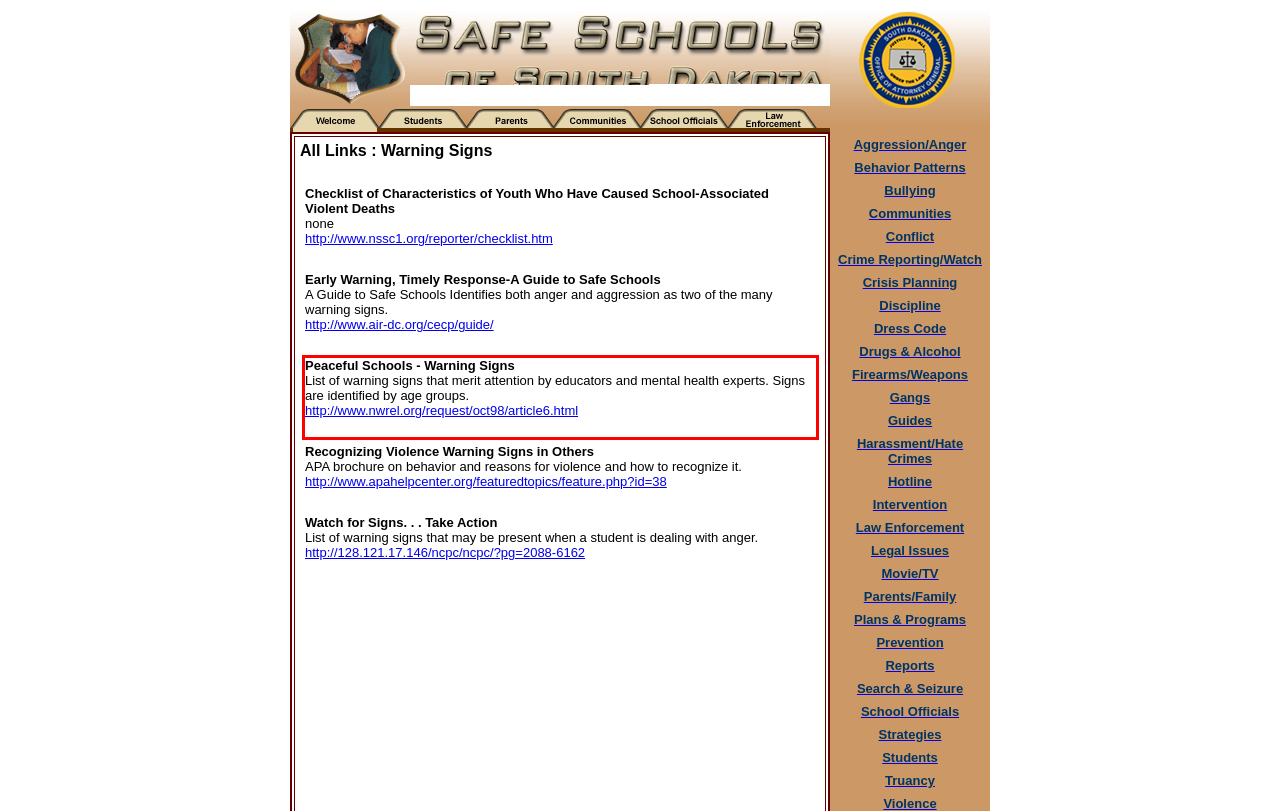You are given a screenshot of a webpage with a UI element highlighted by a red bounding box. Please perform OCR on the text content within this red bounding box.

Peaceful Schools - Warning Signs List of warning signs that merit attention by educators and mental health experts. Signs are identified by age groups. http://www.nwrel.org/request/oct98/article6.html